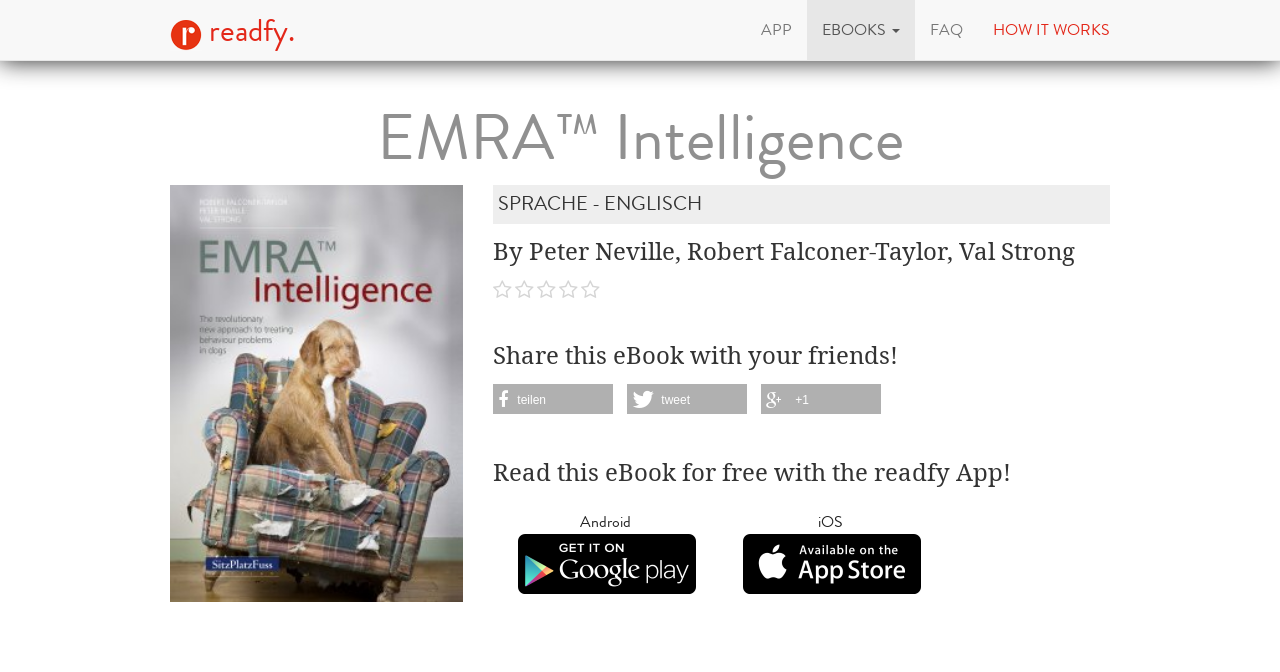What is the name of the eBook?
Provide a detailed and extensive answer to the question.

I found the answer by looking at the heading 'EMRA Intelligence' and the image 'ebook: EMRA Intelligence' which suggests that EMRA Intelligence is the name of the eBook.